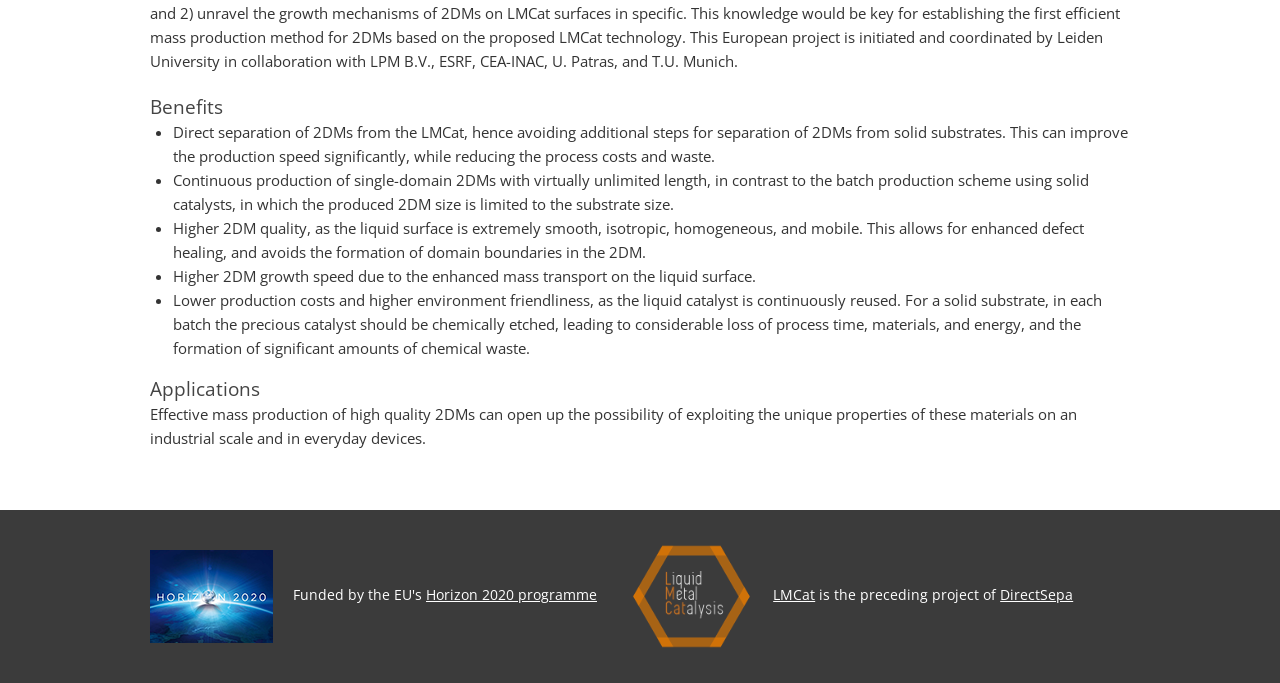Kindly respond to the following question with a single word or a brief phrase: 
What is the purpose of the DirectSepa project?

Effective mass production of high quality 2DMs